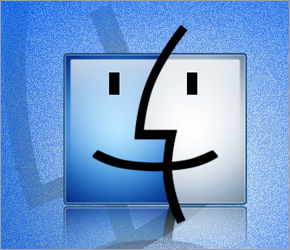Could you please study the image and provide a detailed answer to the question:
What type of devices can the software recover files from?

According to the caption, the software specializes in restoring deleted files from various storage devices, implying that it can recover files from different types of storage devices.